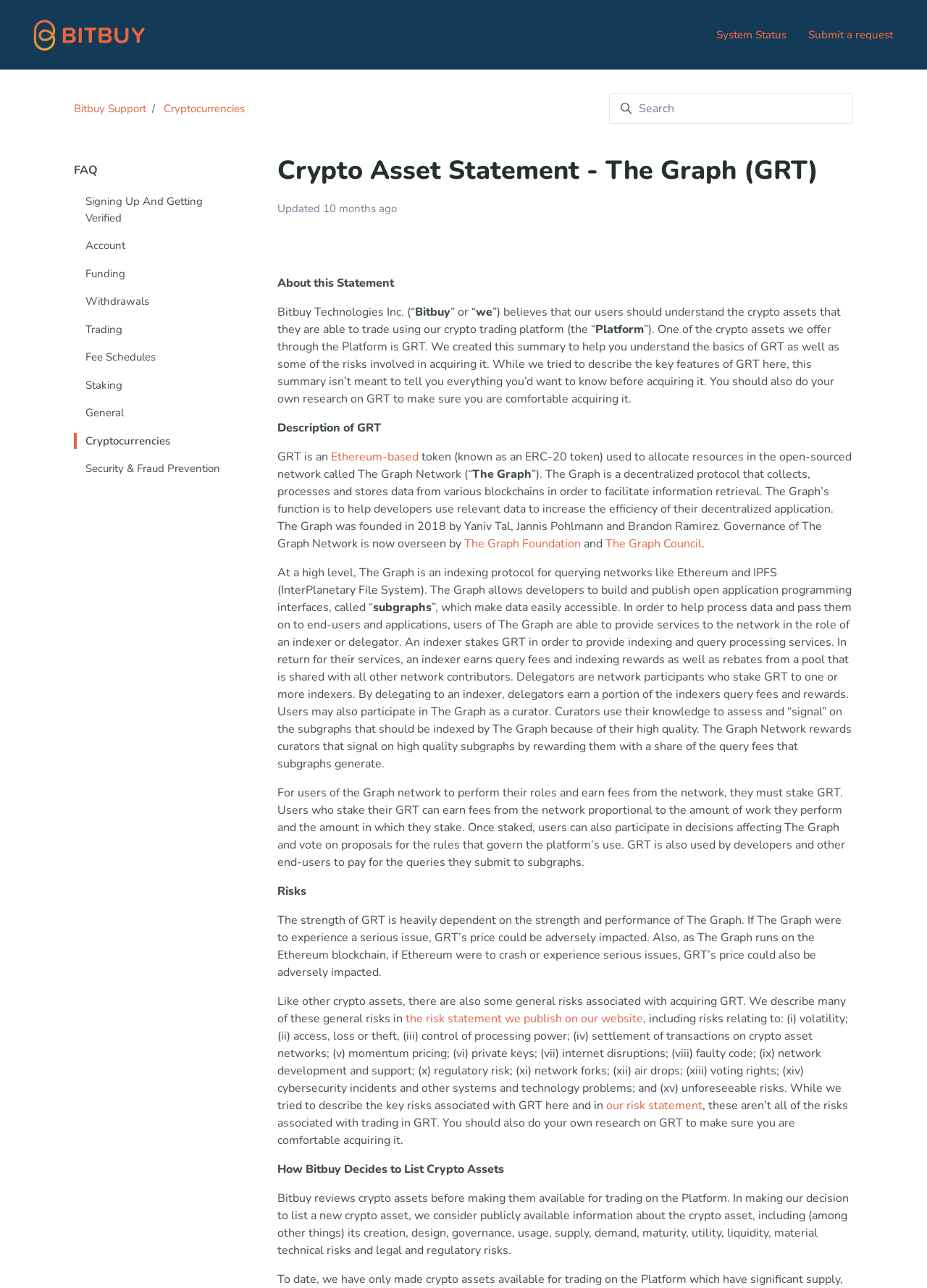What is the name of the foundation that oversees the governance of The Graph Network?
Please provide a full and detailed response to the question.

Based on the webpage content, the governance of The Graph Network is overseen by The Graph Foundation, which is responsible for making decisions about the network's development and direction.